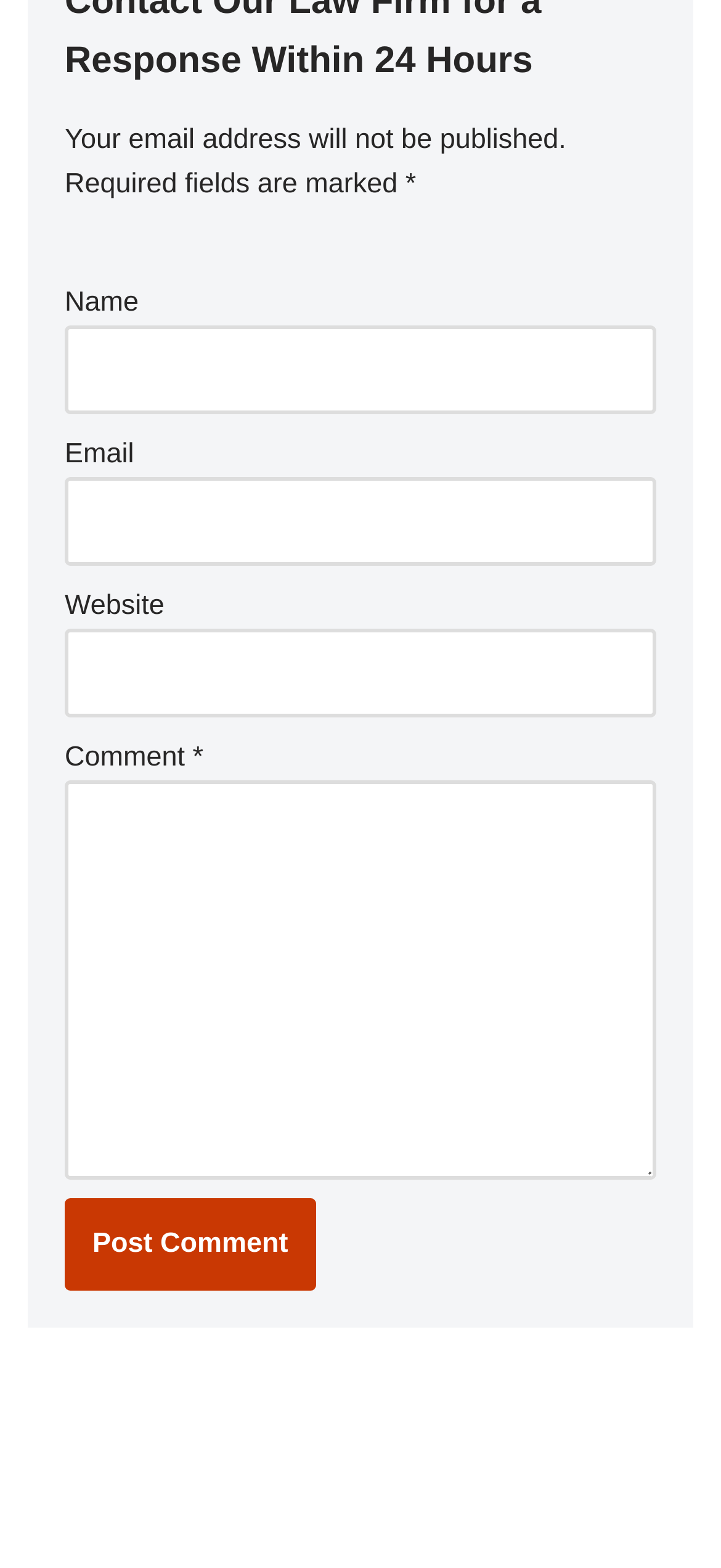Please specify the bounding box coordinates of the clickable region necessary for completing the following instruction: "Login or register to Mozilla account". The coordinates must consist of four float numbers between 0 and 1, i.e., [left, top, right, bottom].

None